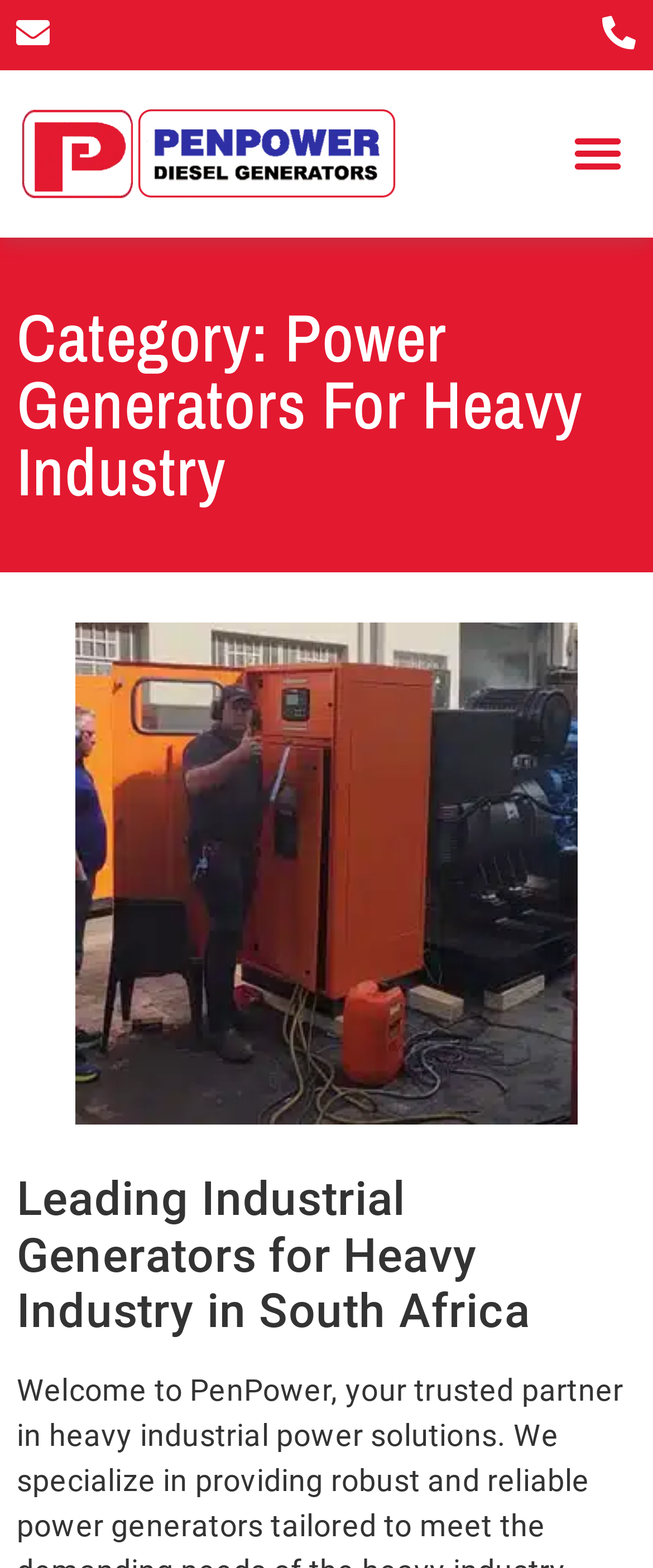What is the company name on the logo?
Use the image to answer the question with a single word or phrase.

PenPower